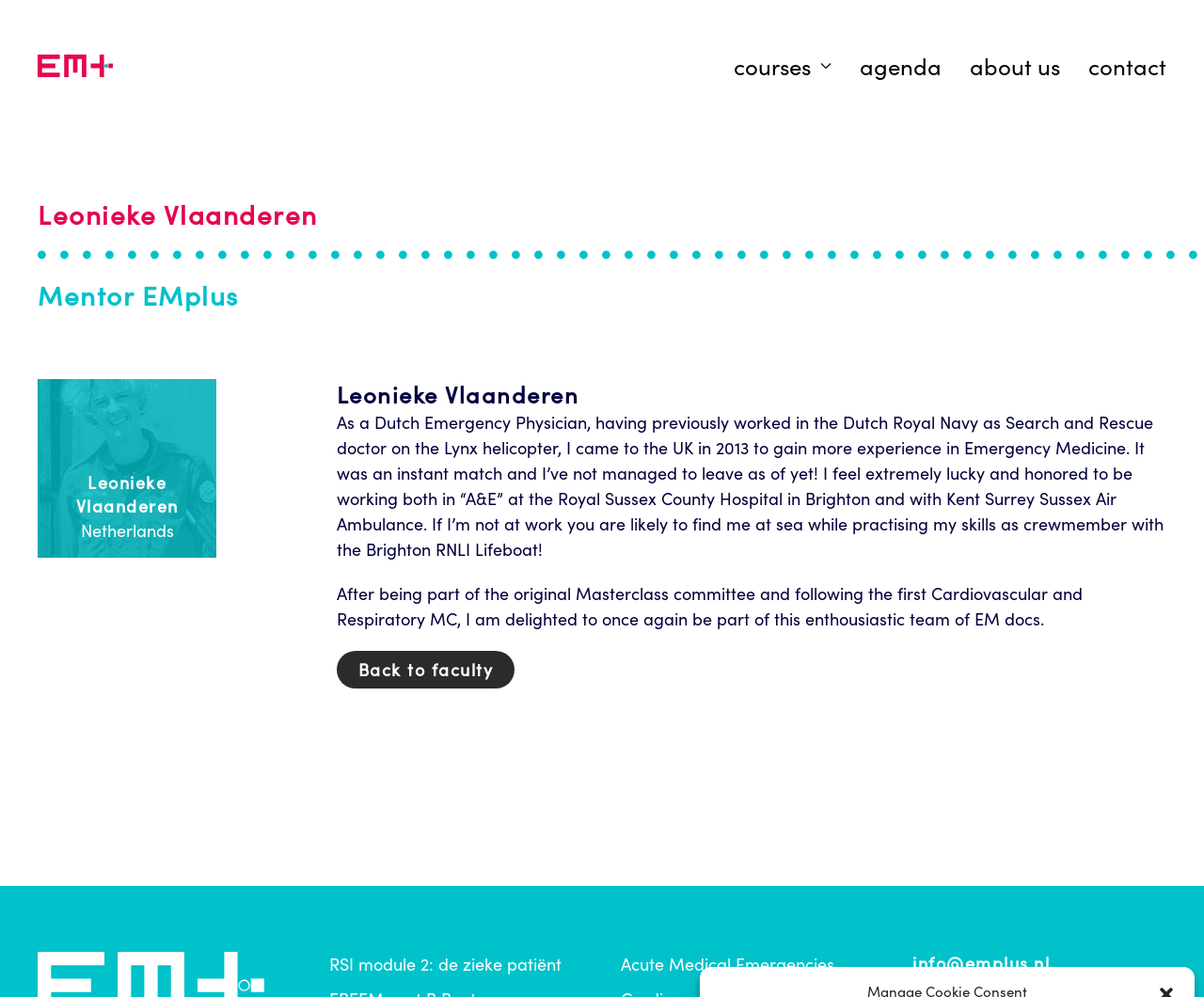Locate the bounding box coordinates of the element that should be clicked to execute the following instruction: "Check the 'RSI module 2: de zieke patiënt' link".

[0.273, 0.956, 0.466, 0.979]